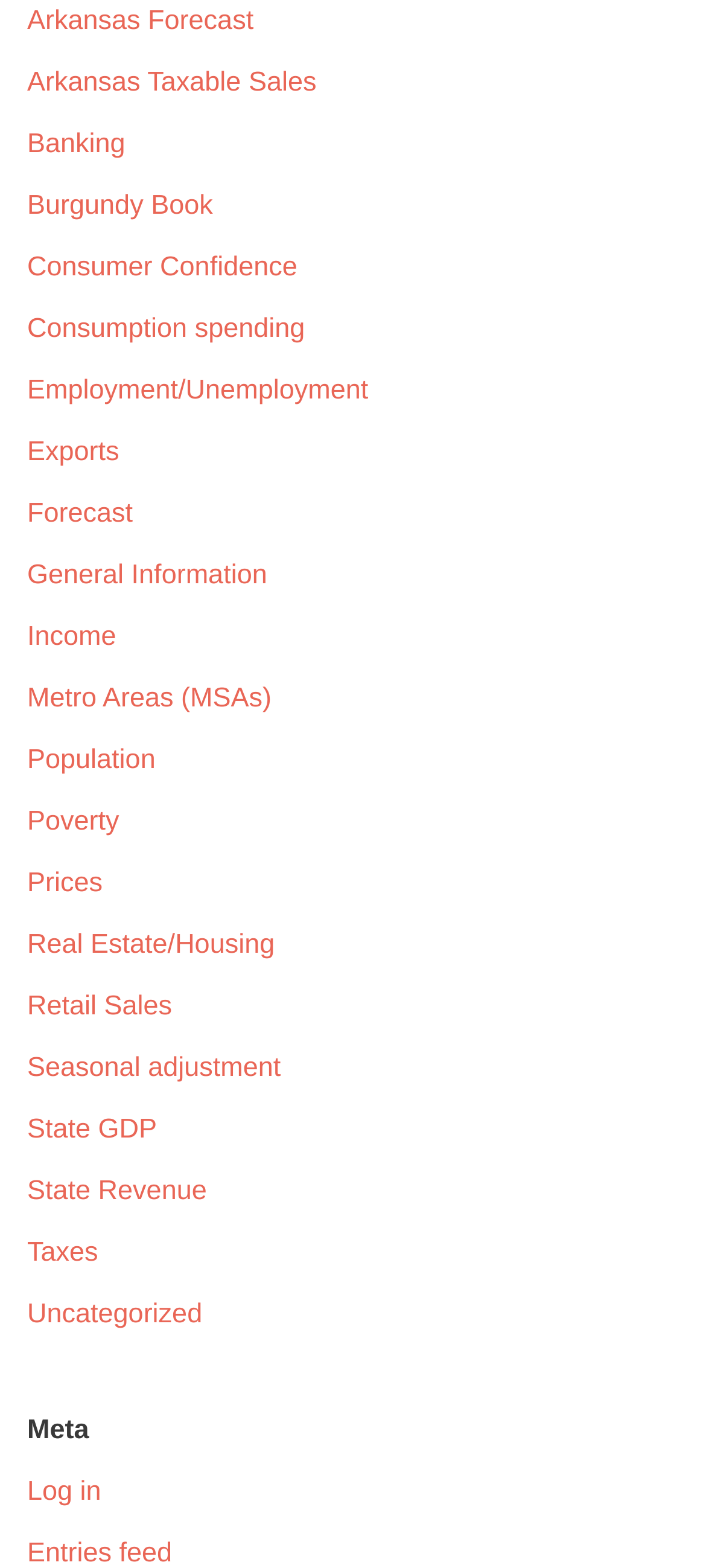What type of information is provided by the link 'Consumption spending'?
Please respond to the question with a detailed and informative answer.

The link 'Consumption spending' is likely to provide data or information related to consumer spending habits, which is a type of economic data. This inference is made based on the surrounding links, which are also related to economic and demographic data.